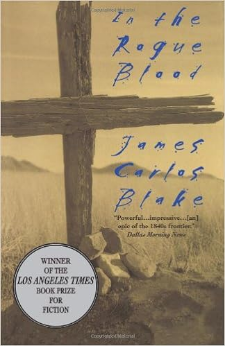What award did the book win?
Using the image provided, answer with just one word or phrase.

Los Angeles Times Book Prize for Fiction